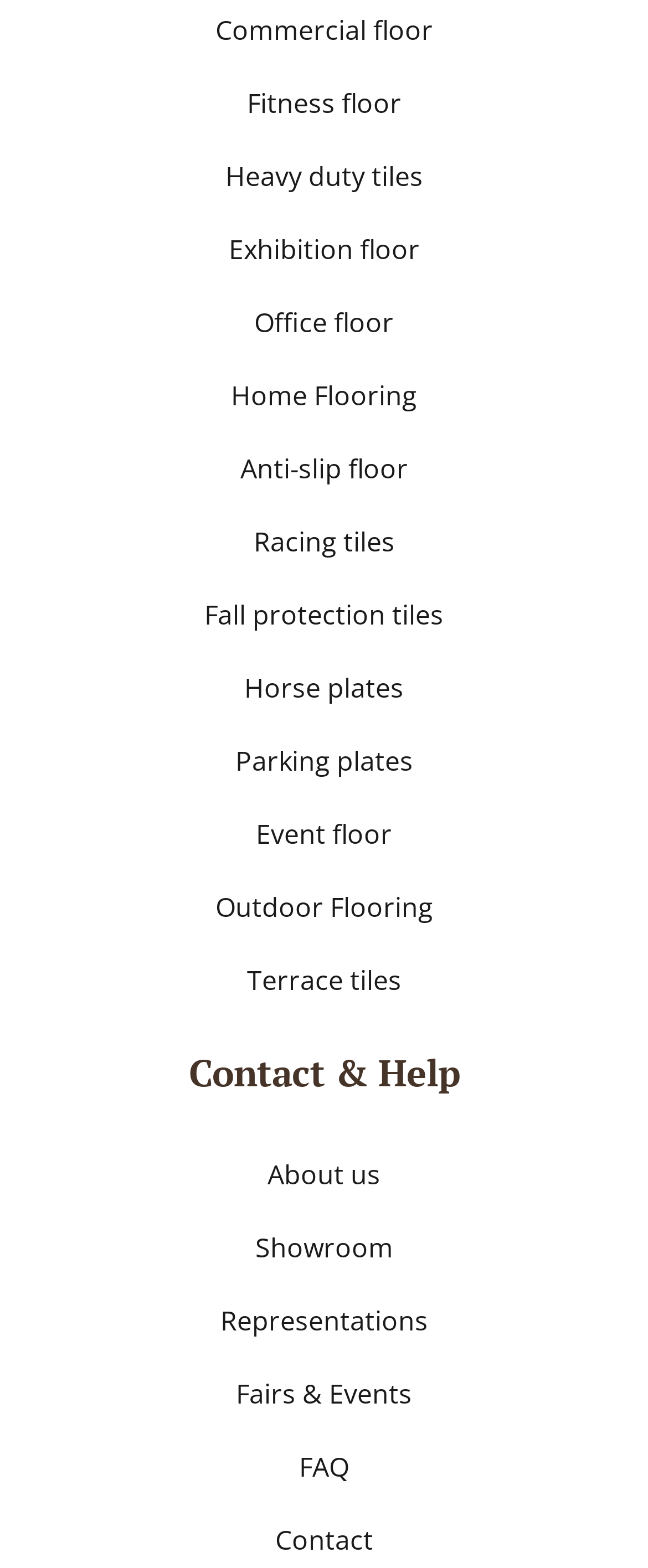Determine the bounding box coordinates of the clickable element to complete this instruction: "Explore outdoor flooring options". Provide the coordinates in the format of four float numbers between 0 and 1, [left, top, right, bottom].

[0.041, 0.562, 0.959, 0.595]